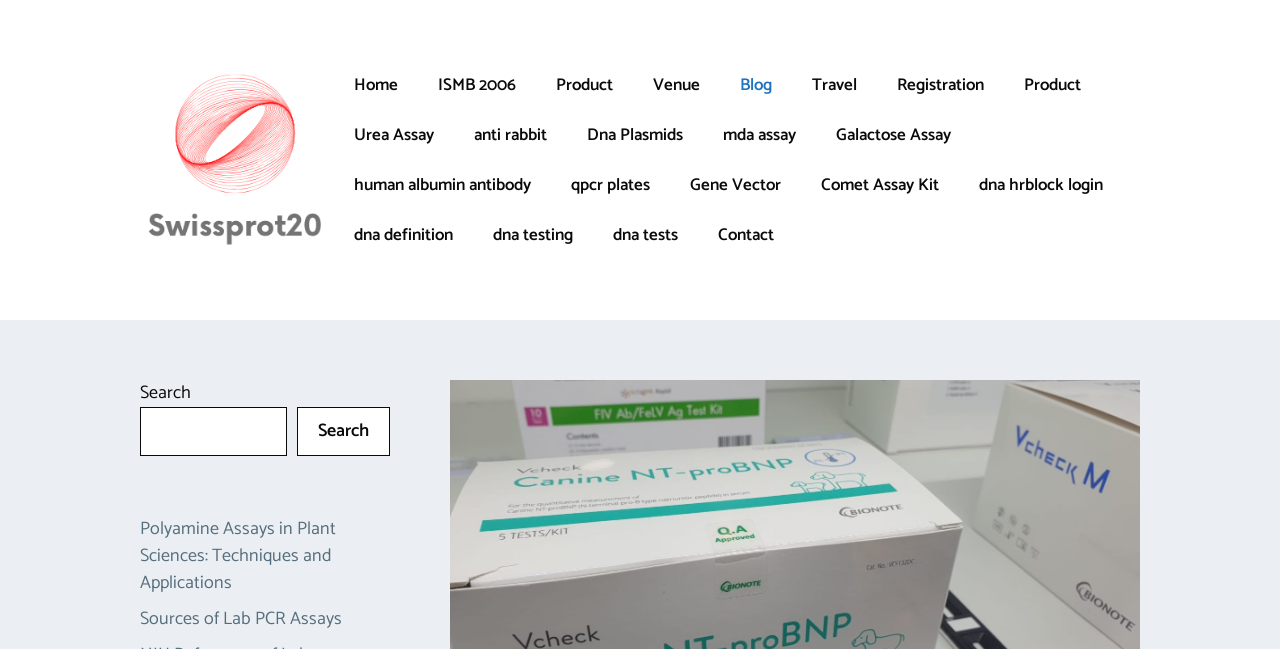Specify the bounding box coordinates of the element's area that should be clicked to execute the given instruction: "go to company page". The coordinates should be four float numbers between 0 and 1, i.e., [left, top, right, bottom].

None